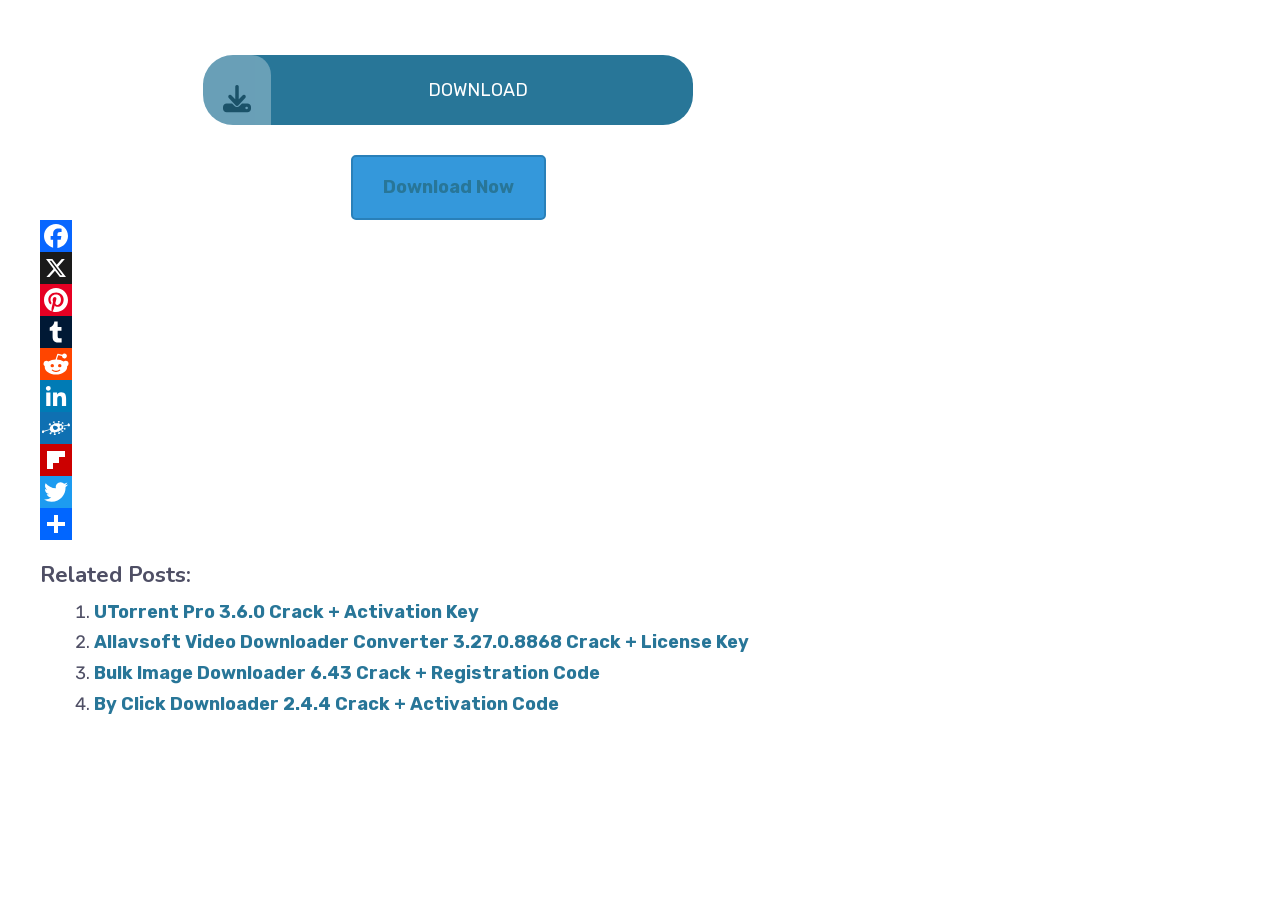What is the second related post?
Based on the screenshot, answer the question with a single word or phrase.

Allavsoft Video Downloader Converter 3.27.0.8868 Crack + License Key